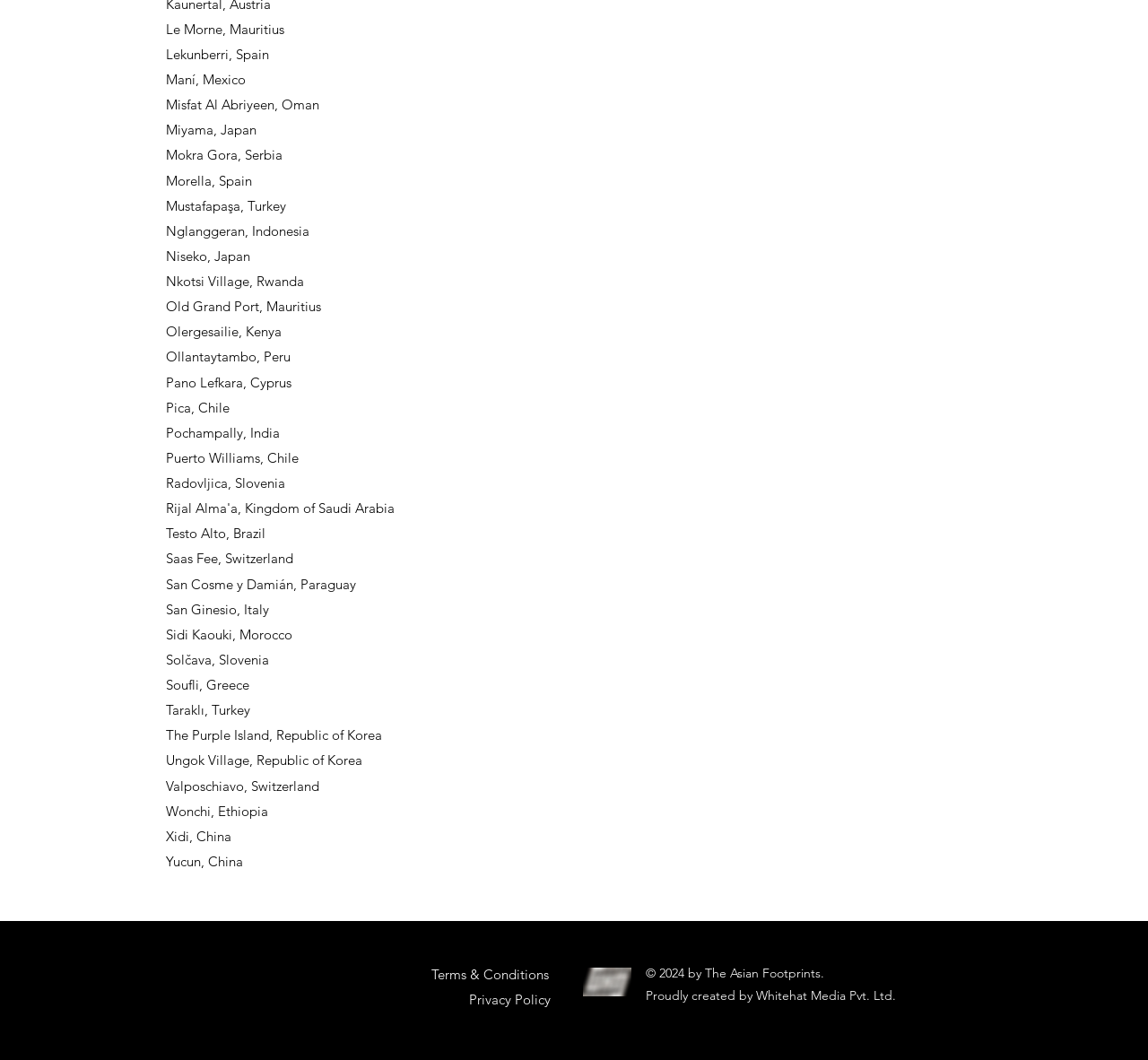Determine the bounding box for the HTML element described here: "Privacy Policy". The coordinates should be given as [left, top, right, bottom] with each number being a float between 0 and 1.

[0.408, 0.935, 0.479, 0.951]